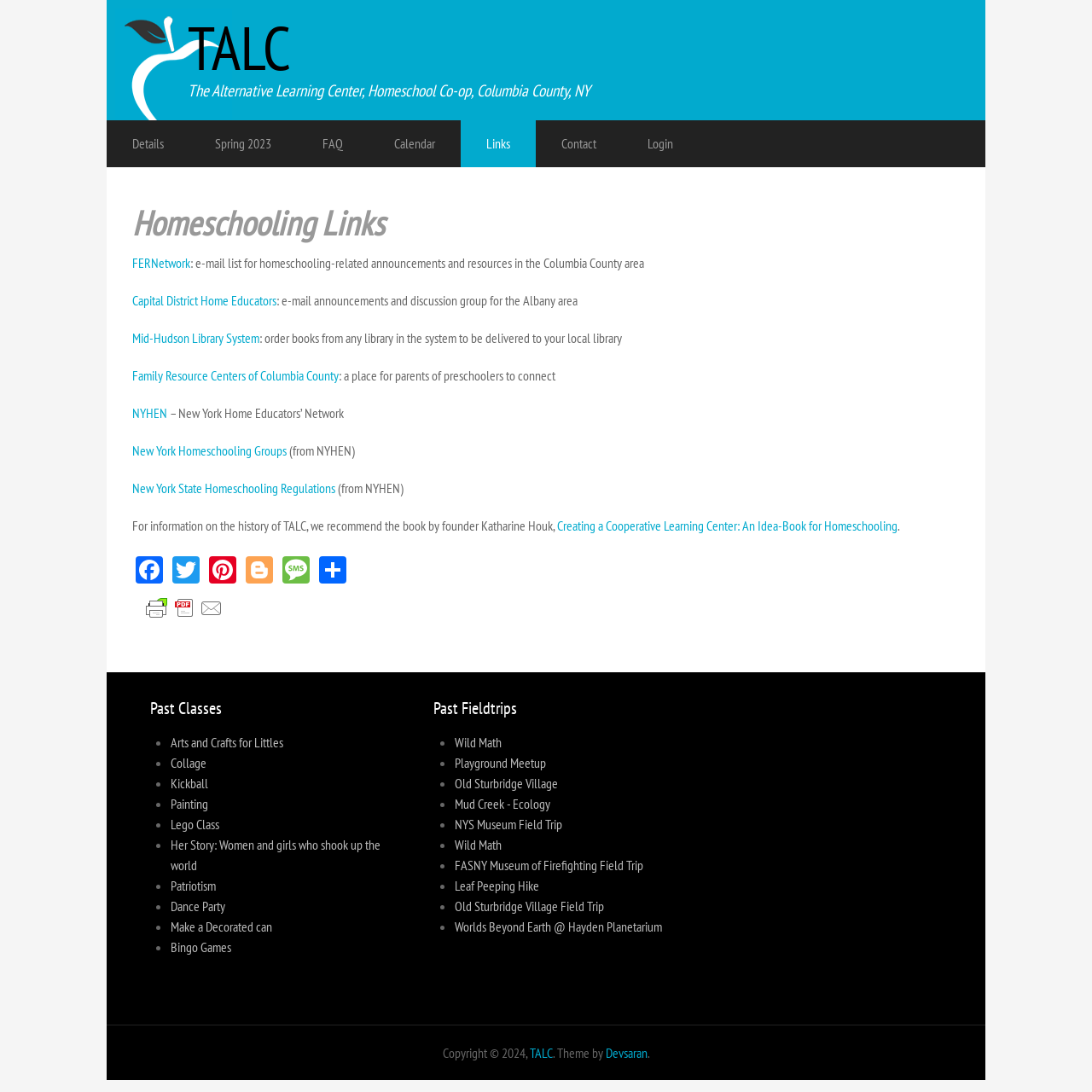Please determine the bounding box coordinates of the element's region to click in order to carry out the following instruction: "Visit the Facebook page". The coordinates should be four float numbers between 0 and 1, i.e., [left, top, right, bottom].

[0.121, 0.506, 0.152, 0.534]